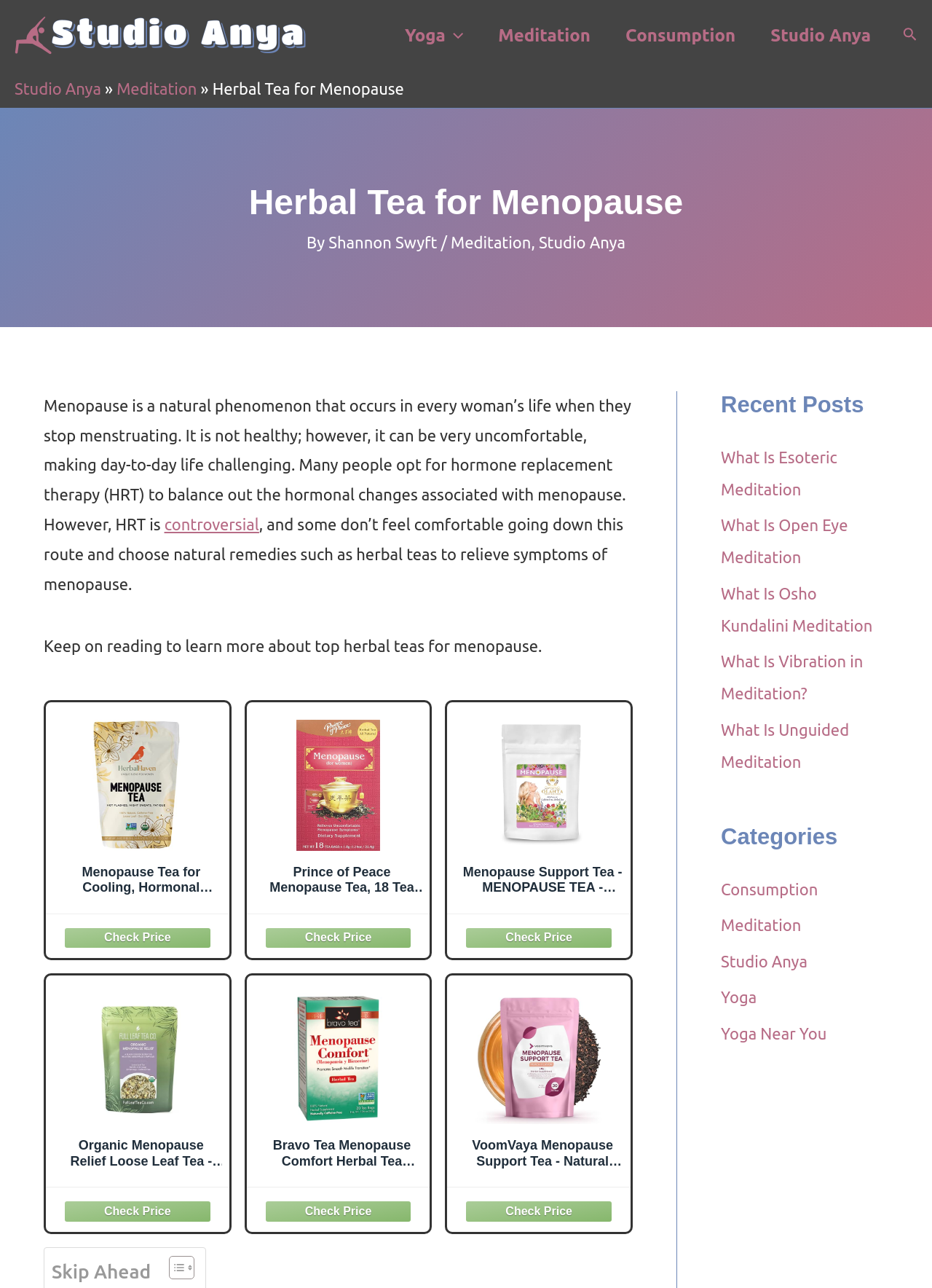Using the webpage screenshot and the element description Yoga Near You, determine the bounding box coordinates. Specify the coordinates in the format (top-left x, top-left y, bottom-right x, bottom-right y) with values ranging from 0 to 1.

[0.773, 0.795, 0.887, 0.809]